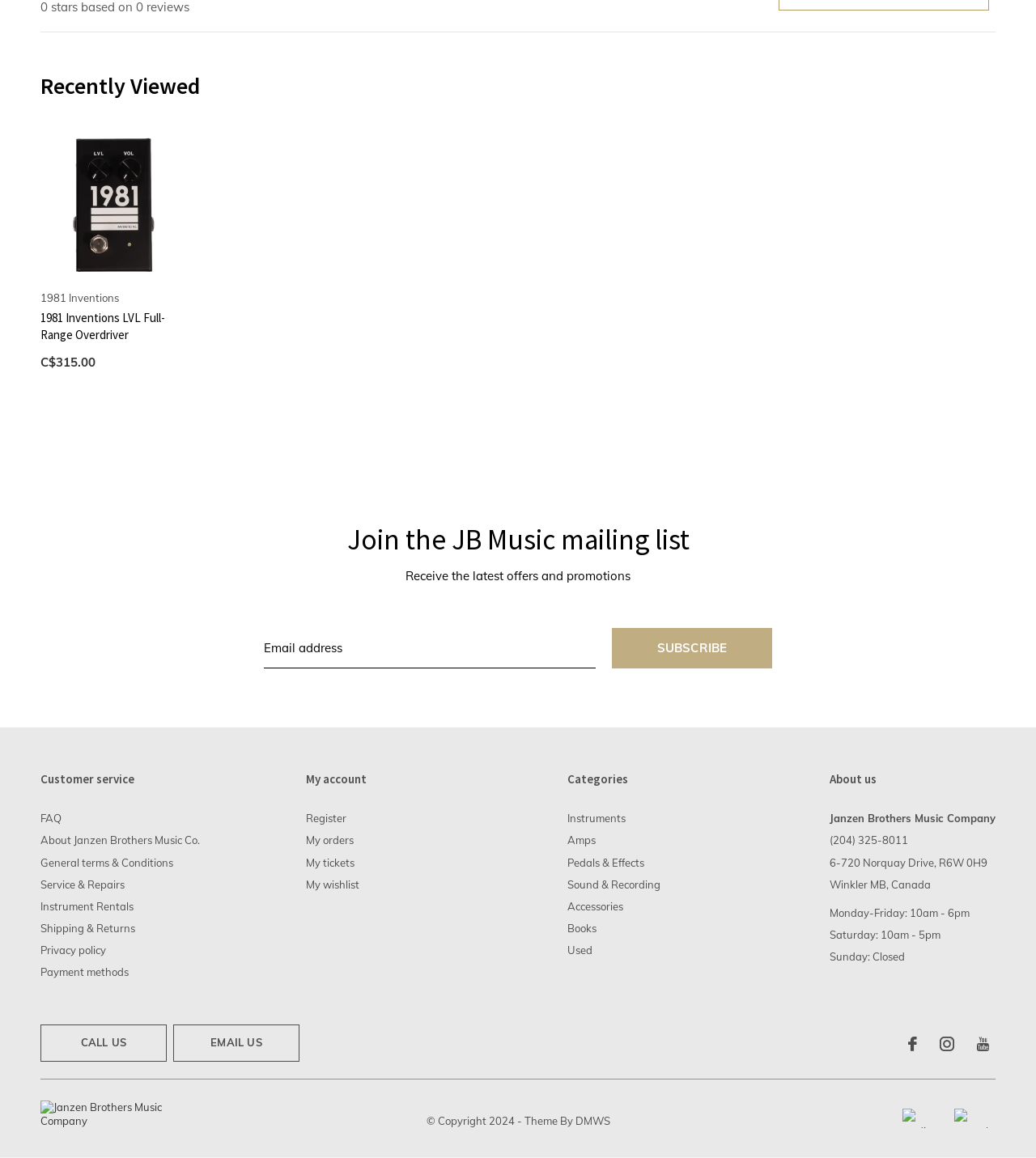Determine the bounding box coordinates of the clickable element necessary to fulfill the instruction: "View product details". Provide the coordinates as four float numbers within the 0 to 1 range, i.e., [left, top, right, bottom].

[0.039, 0.268, 0.183, 0.297]